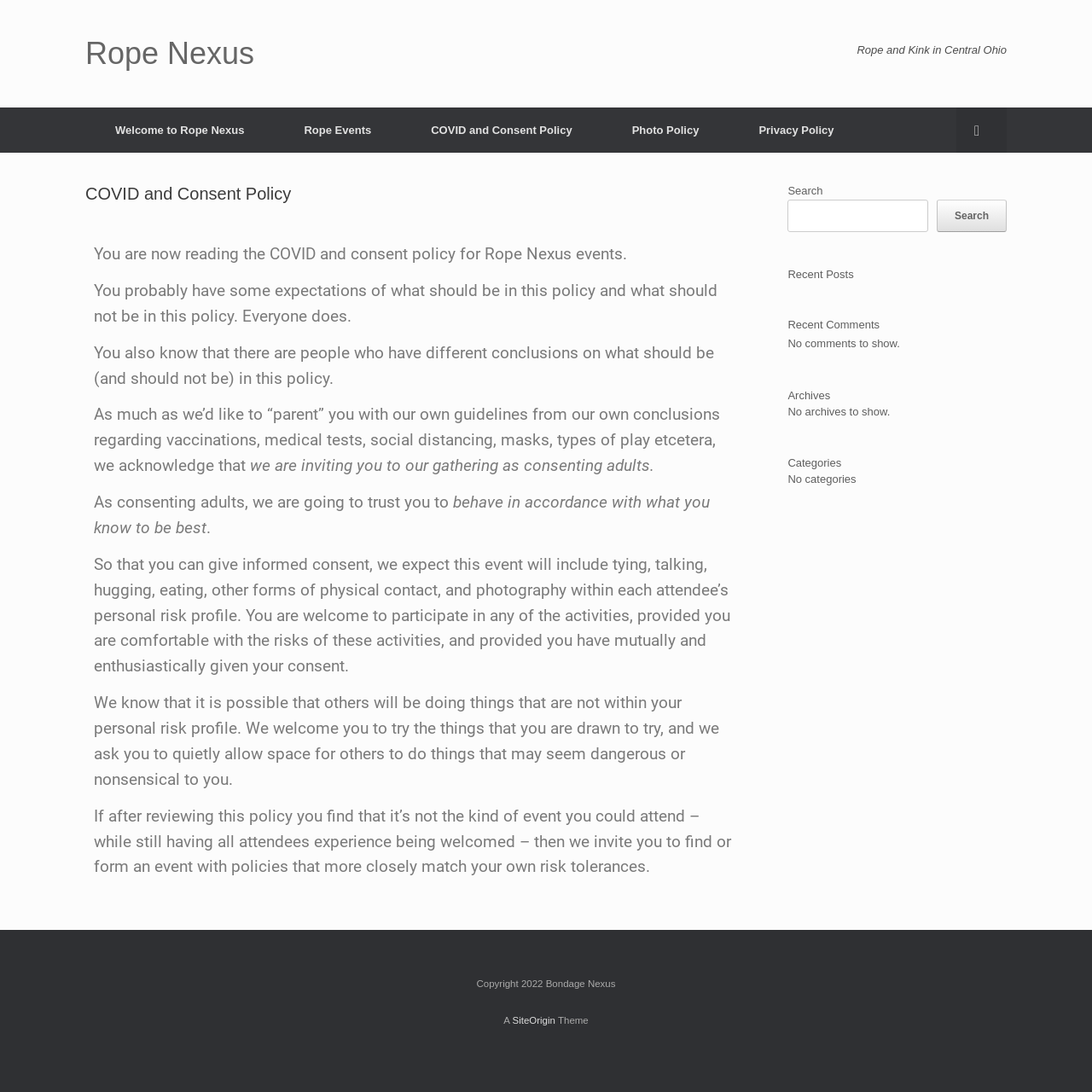Please specify the bounding box coordinates of the area that should be clicked to accomplish the following instruction: "Search for something". The coordinates should consist of four float numbers between 0 and 1, i.e., [left, top, right, bottom].

[0.721, 0.182, 0.85, 0.212]